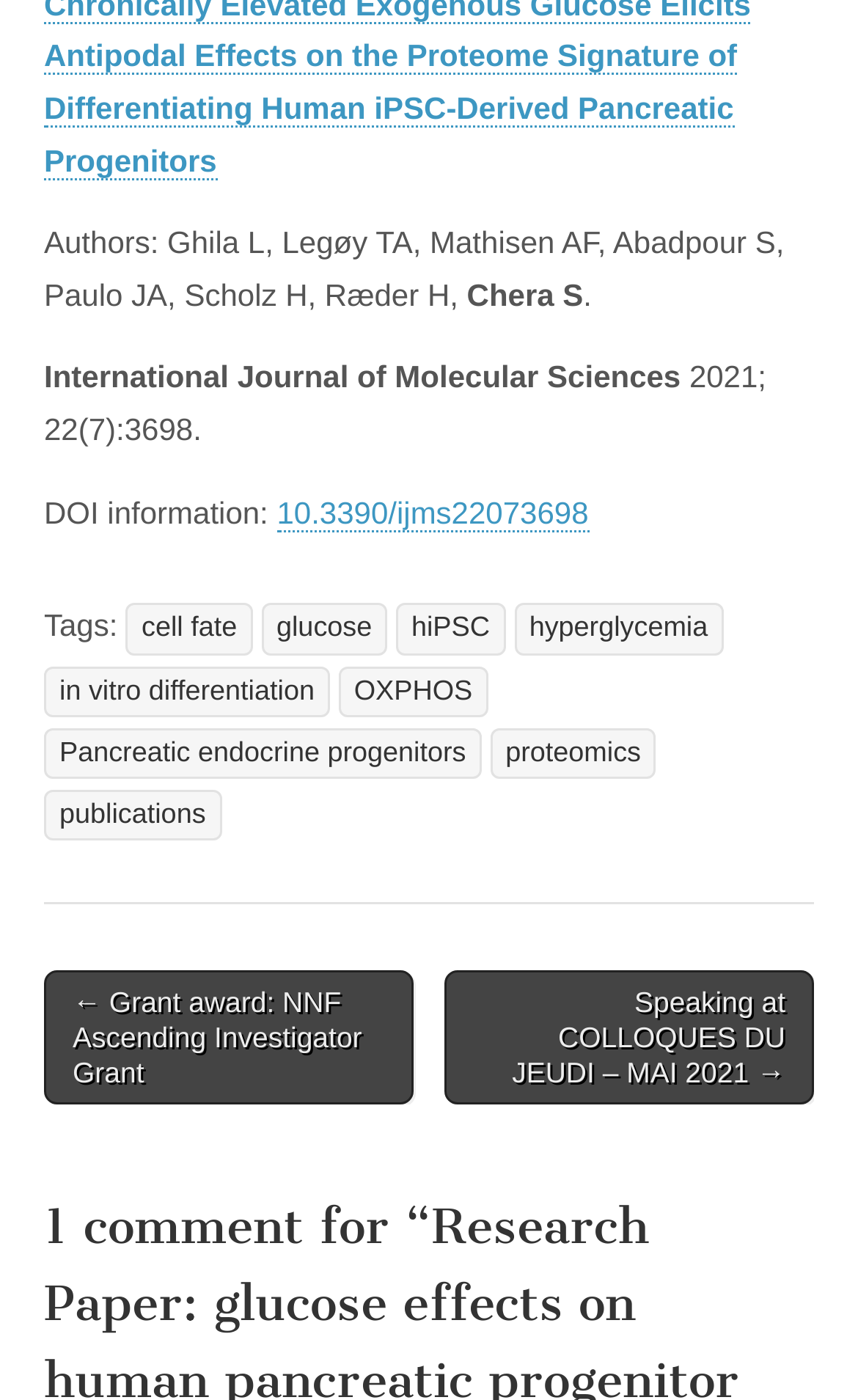What is the DOI of the article?
Analyze the image and deliver a detailed answer to the question.

The DOI is provided in the link '10.3390/ijms22073698' which is preceded by the text 'DOI information:'.